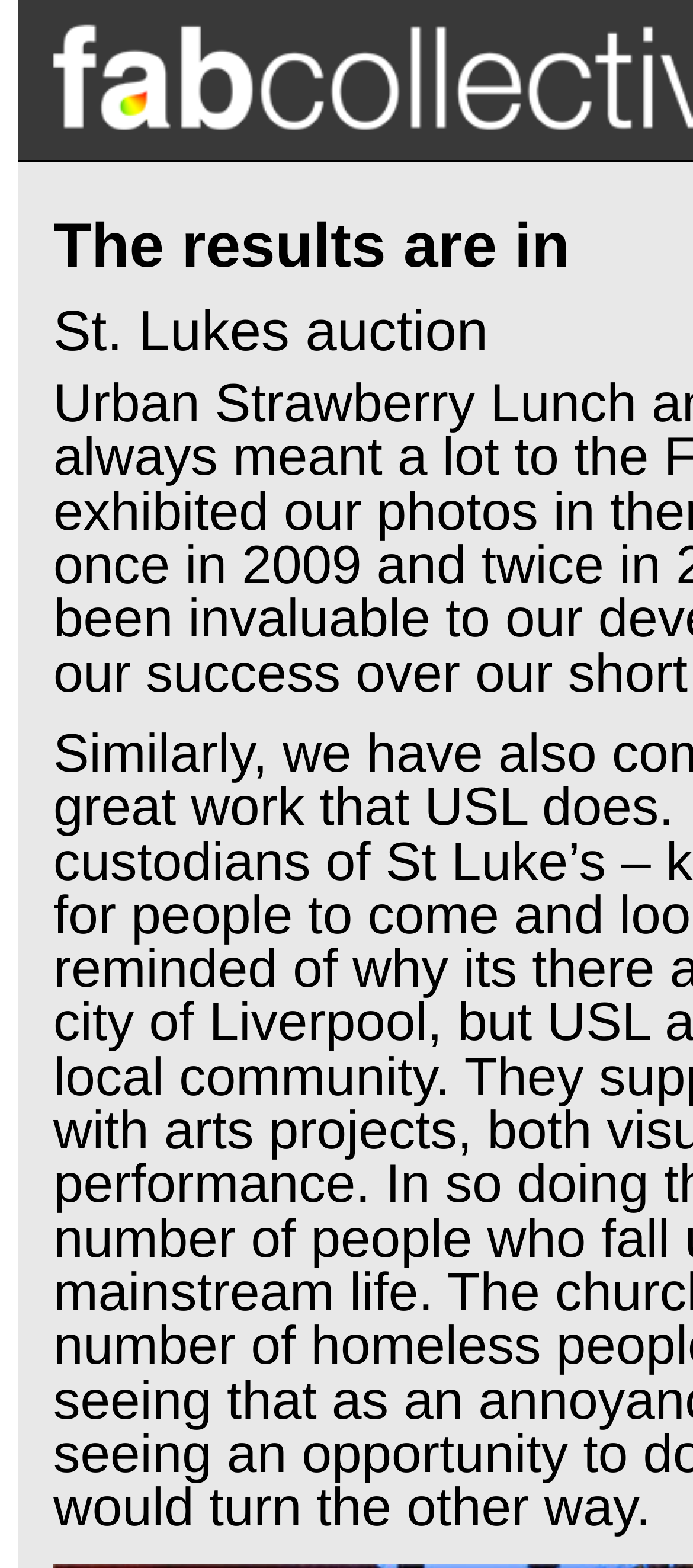Generate the text content of the main heading of the webpage.

The results are in